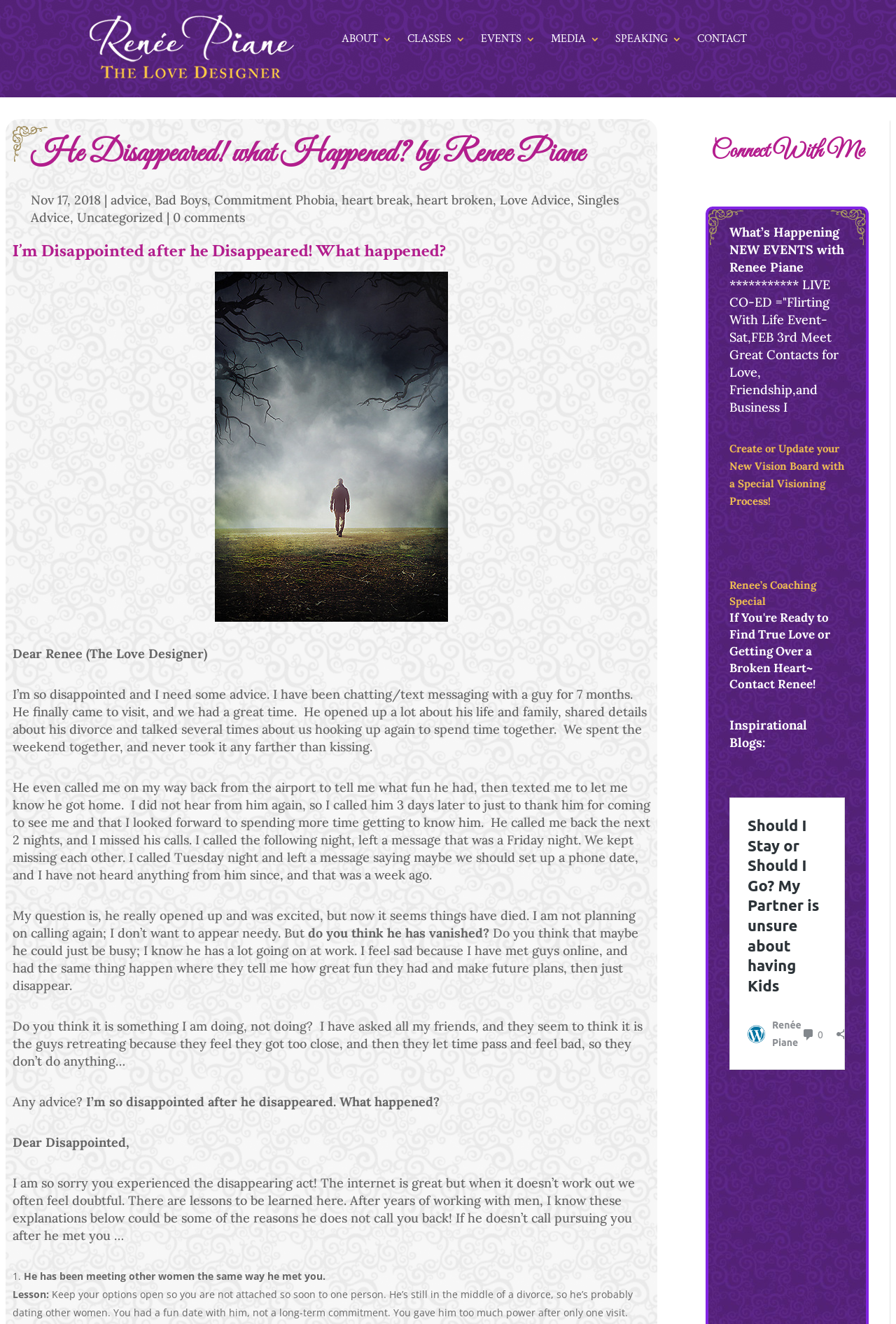What is the name of the author of the blog post?
Please provide a single word or phrase answer based on the image.

Renee Piane